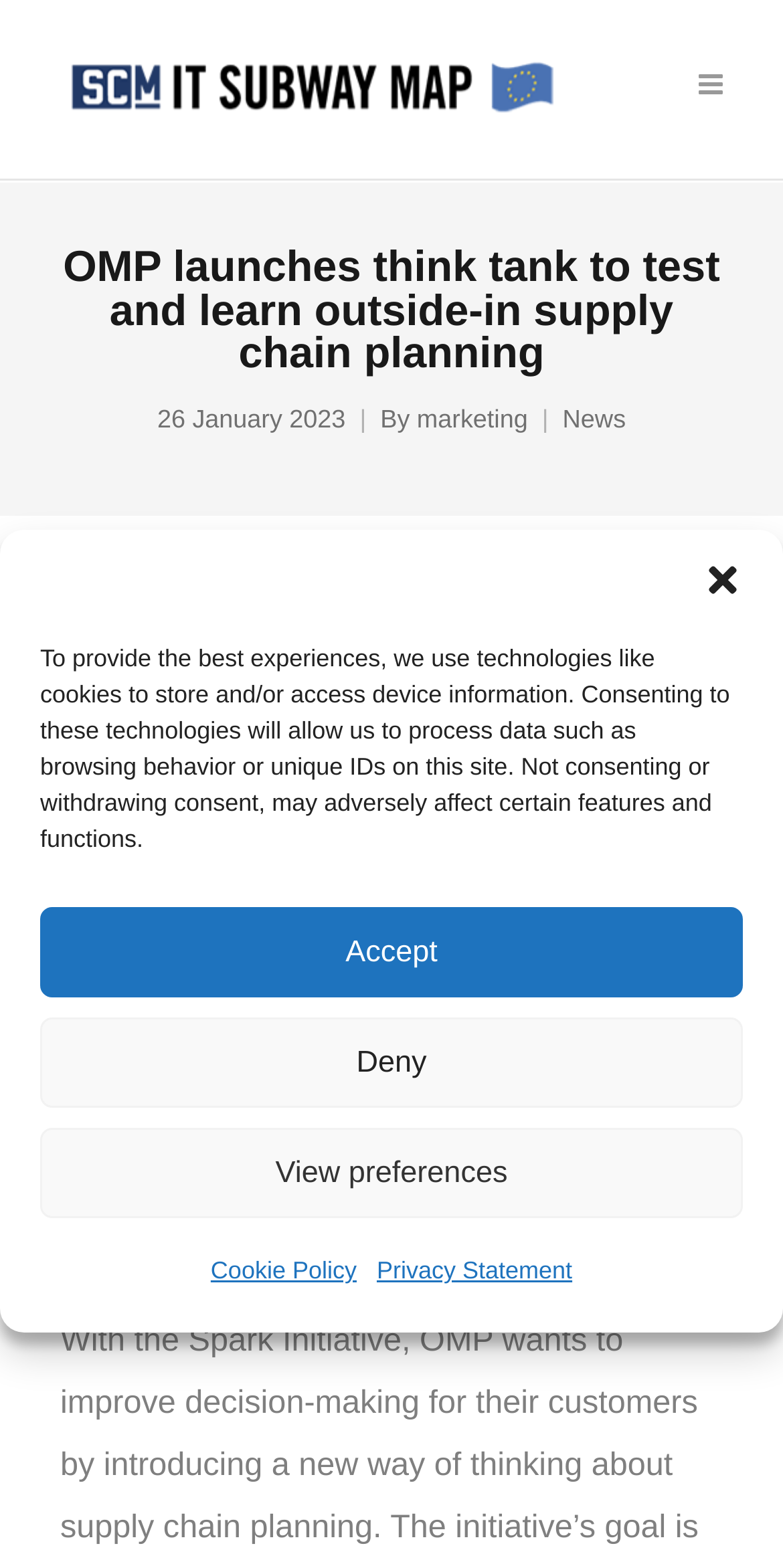Explain the contents of the webpage comprehensively.

The webpage is about OMP launching a think tank to test and learn outside-in supply chain planning. At the top, there is a dialog box for managing cookie consent, which takes up most of the width of the page and is positioned near the top. Within this dialog box, there are several buttons, including "Close dialog", "Accept", "Deny", and "View preferences", as well as links to the "Cookie Policy" and "Privacy Statement". 

Below the dialog box, there is a heading that repeats the title of the webpage. To the right of the heading, there is a date "26 January 2023" and an author credited as "marketing". 

Further down, there is a section with a link to "News" and an image related to the news article. The image is positioned to the left of the section, and below it, there is a brief summary of the news article, which describes OMP's launch of the Spark Initiative to explore an outside-in approach to supply chain planning.